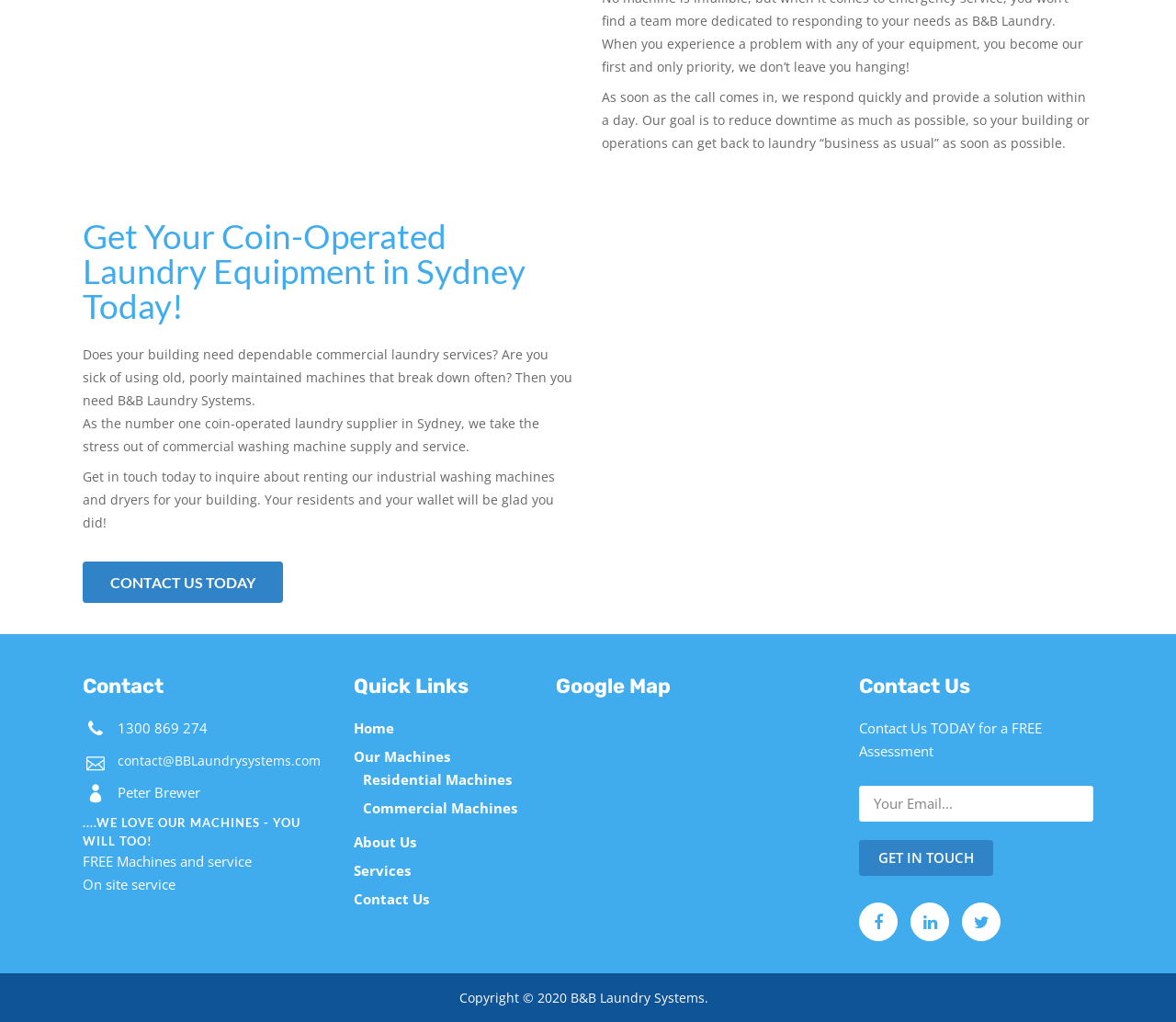Find the bounding box coordinates of the element to click in order to complete the given instruction: "Contact the company today."

[0.07, 0.549, 0.241, 0.59]